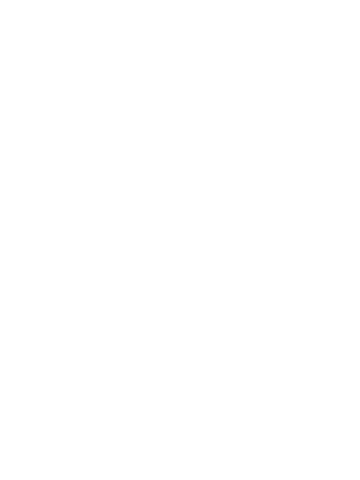Create a detailed narrative that captures the essence of the image.

The image showcases a sleek and elegant small neck pendant designed by Artem Zakharchenko, part of the "Na Linii" collection. This exquisite piece features a minimalist aesthetic, characterized by pure geometric shapes that elegantly frame a natural pearl. Crafted from high-quality materials including 925 sterling silver or gold, the pendant exemplifies a lightweight design ideal for contemporary jewelry lovers. The design's delicate balance and sophistication make it a striking accessory, perfect for both casual and formal occasions.